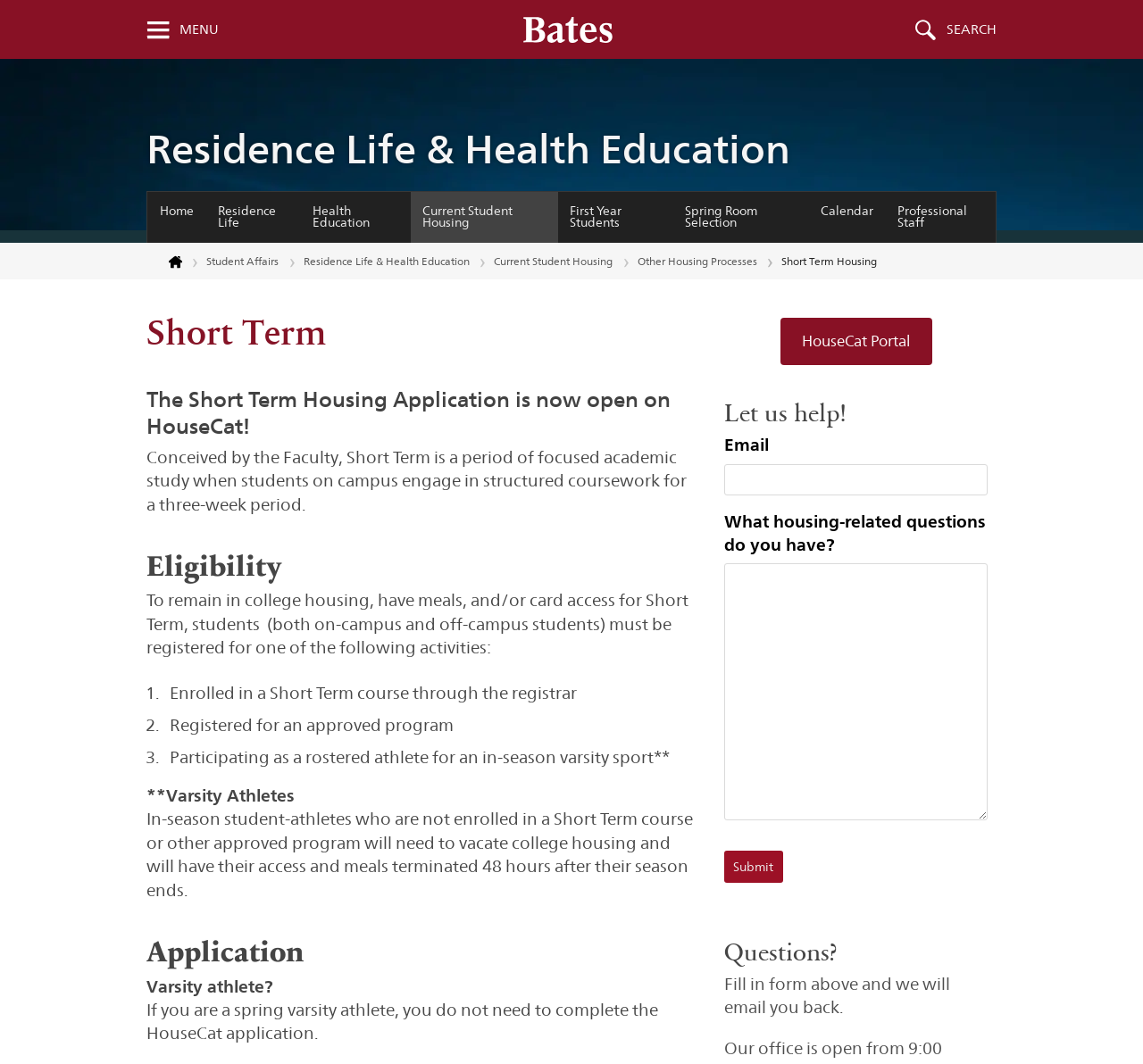Using the image as a reference, answer the following question in as much detail as possible:
What is the purpose of Short Term?

Based on the webpage, Short Term is a period of focused academic study when students on campus engage in structured coursework for a three-week period, as stated in the description 'Conceived by the Faculty, Short Term is a period of focused academic study when students on campus engage in structured coursework for a three-week period.'